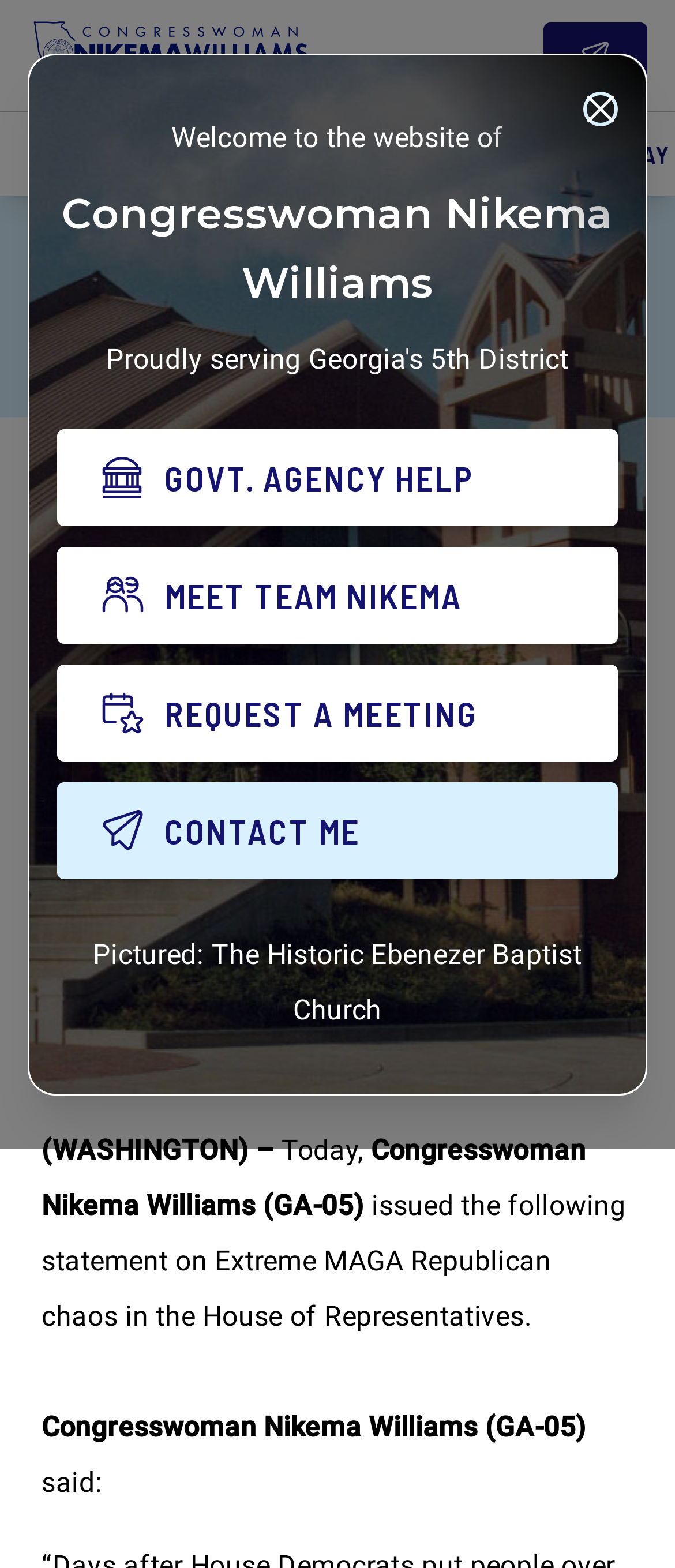Locate the UI element described by Get Help and provide its bounding box coordinates. Use the format (top-left x, top-left y, bottom-right x, bottom-right y) with all values as floating point numbers between 0 and 1.

[0.805, 0.024, 0.959, 0.049]